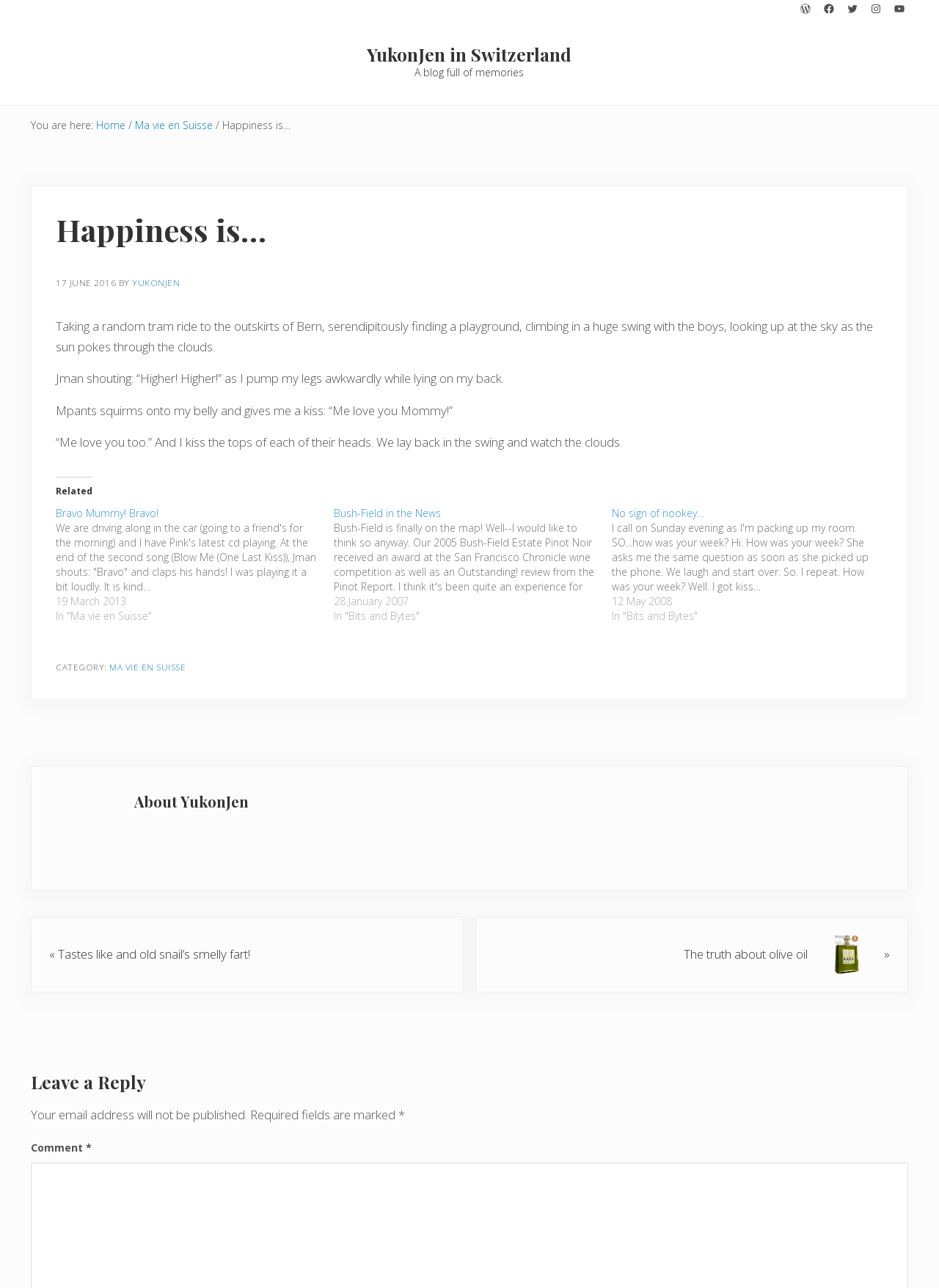Consider the image and give a detailed and elaborate answer to the question: 
How many related posts are shown?

The related posts are shown below the article, and there are three of them: 'Bravo Mummy! Bravo!', 'Bush-Field in the News', and 'No sign of nookey…'.